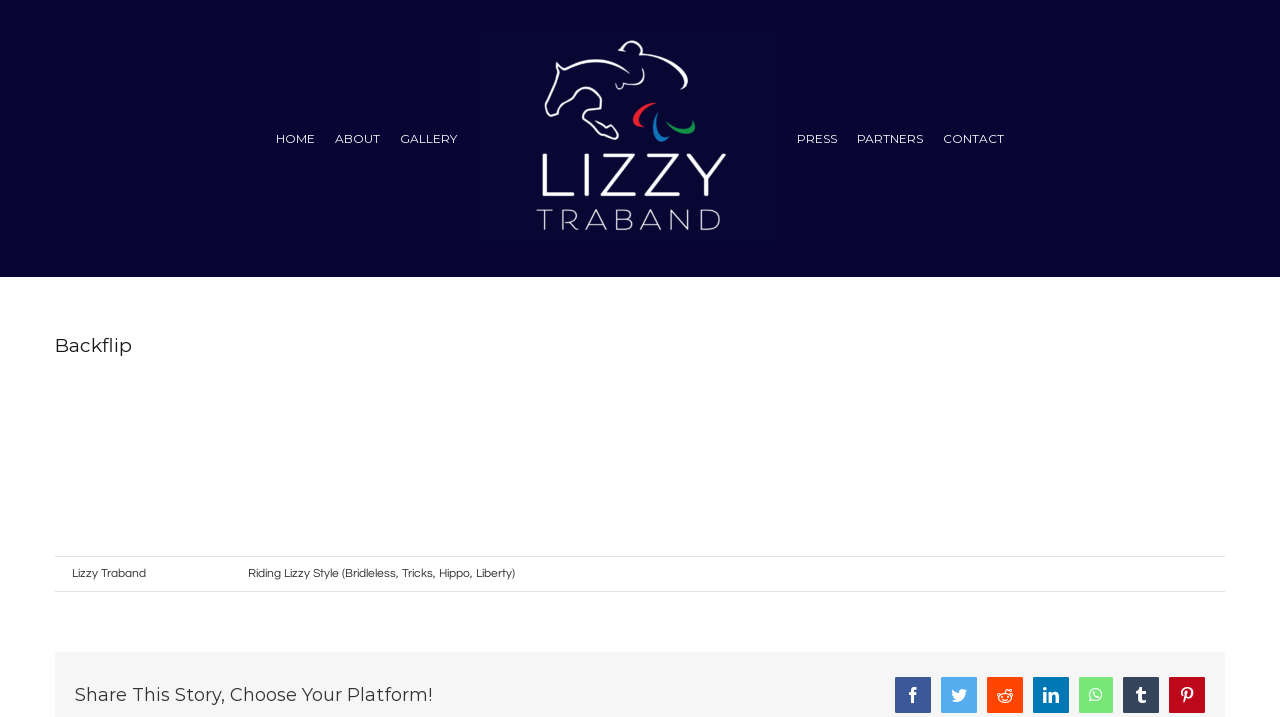Pinpoint the bounding box coordinates of the clickable element needed to complete the instruction: "go to home page". The coordinates should be provided as four float numbers between 0 and 1: [left, top, right, bottom].

[0.216, 0.135, 0.246, 0.252]